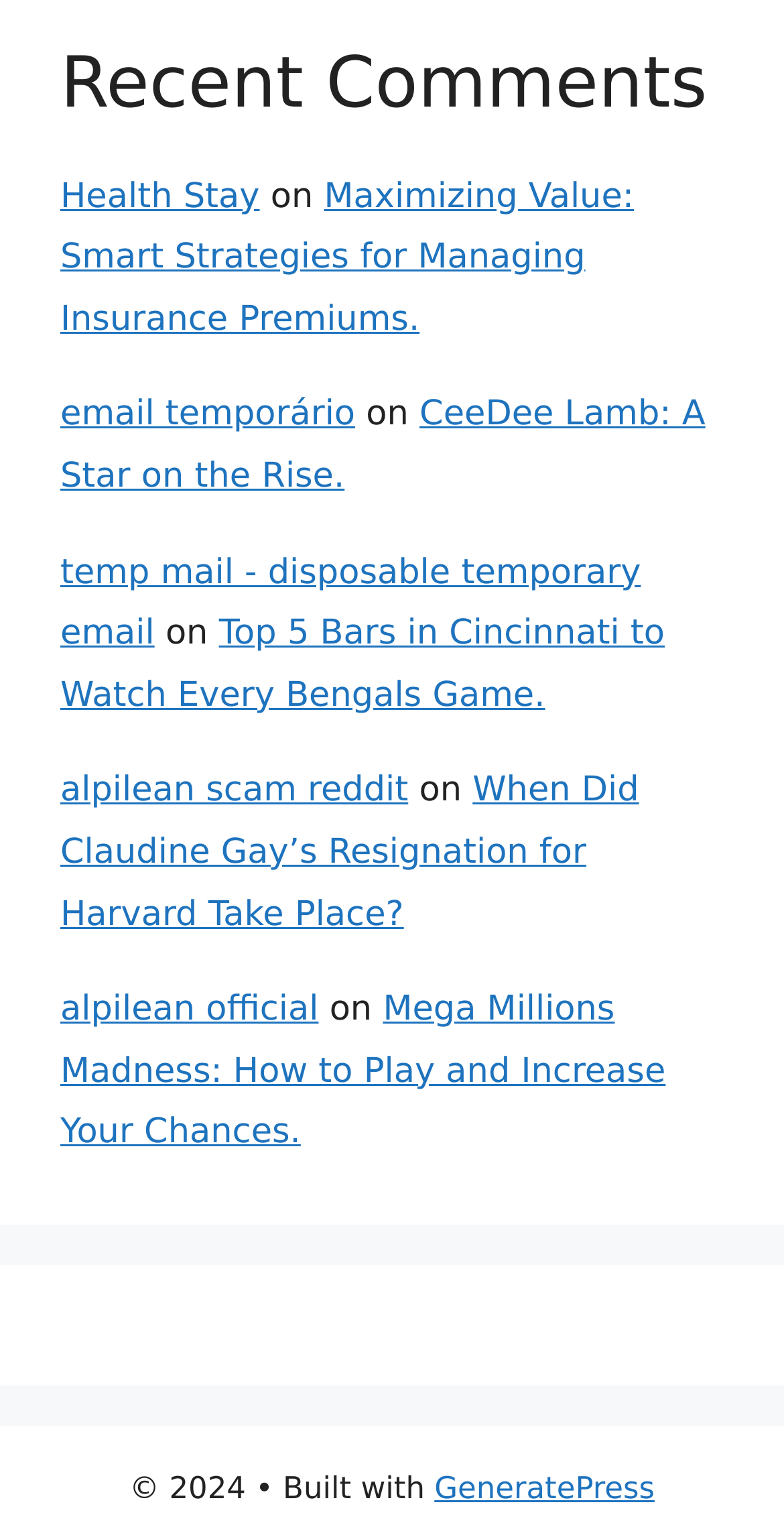Can you show the bounding box coordinates of the region to click on to complete the task described in the instruction: "Visit 'email temporário'"?

[0.077, 0.259, 0.453, 0.285]